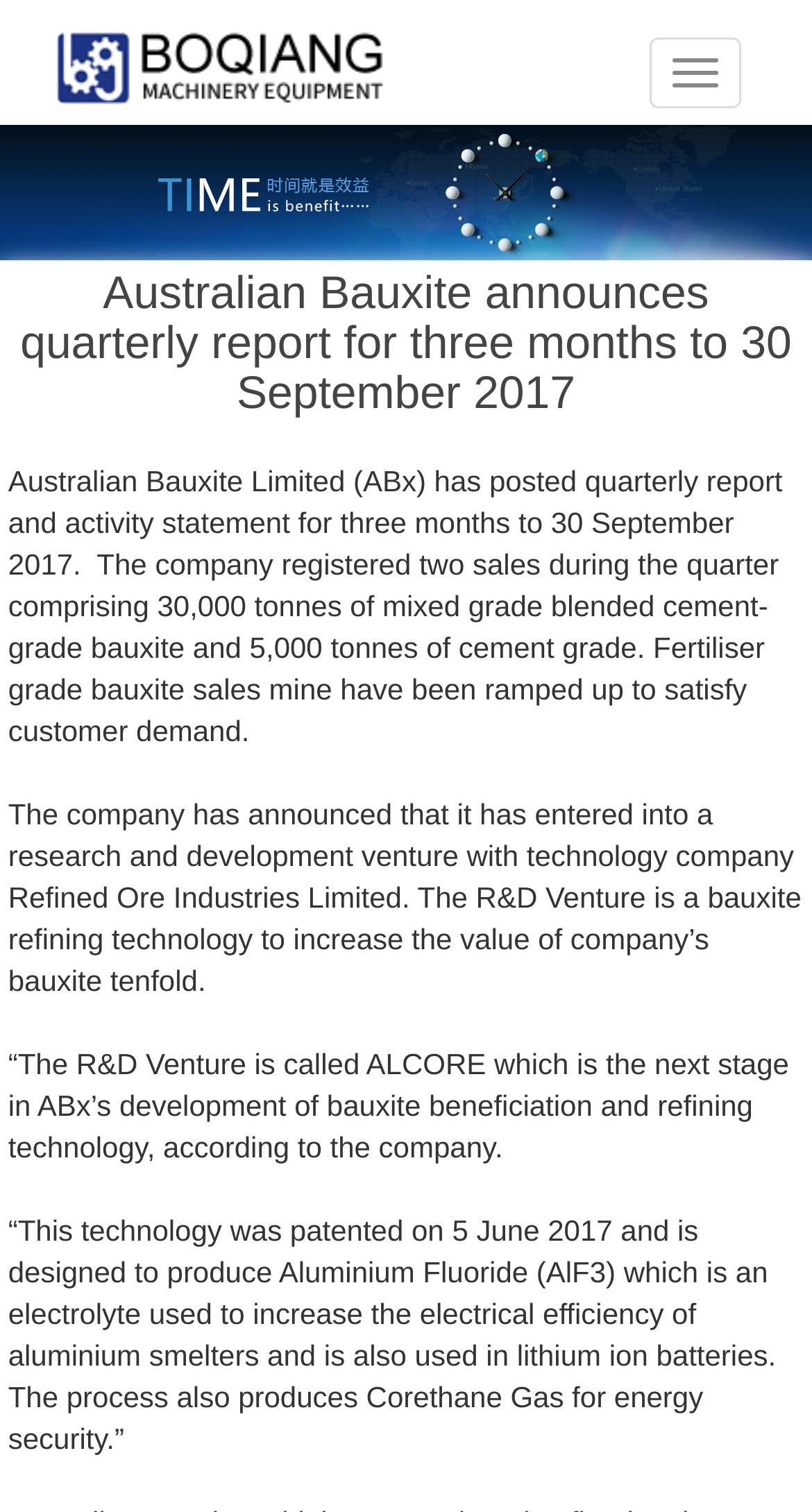Answer the following in one word or a short phrase: 
What is the name of the research and development venture?

ALCORE